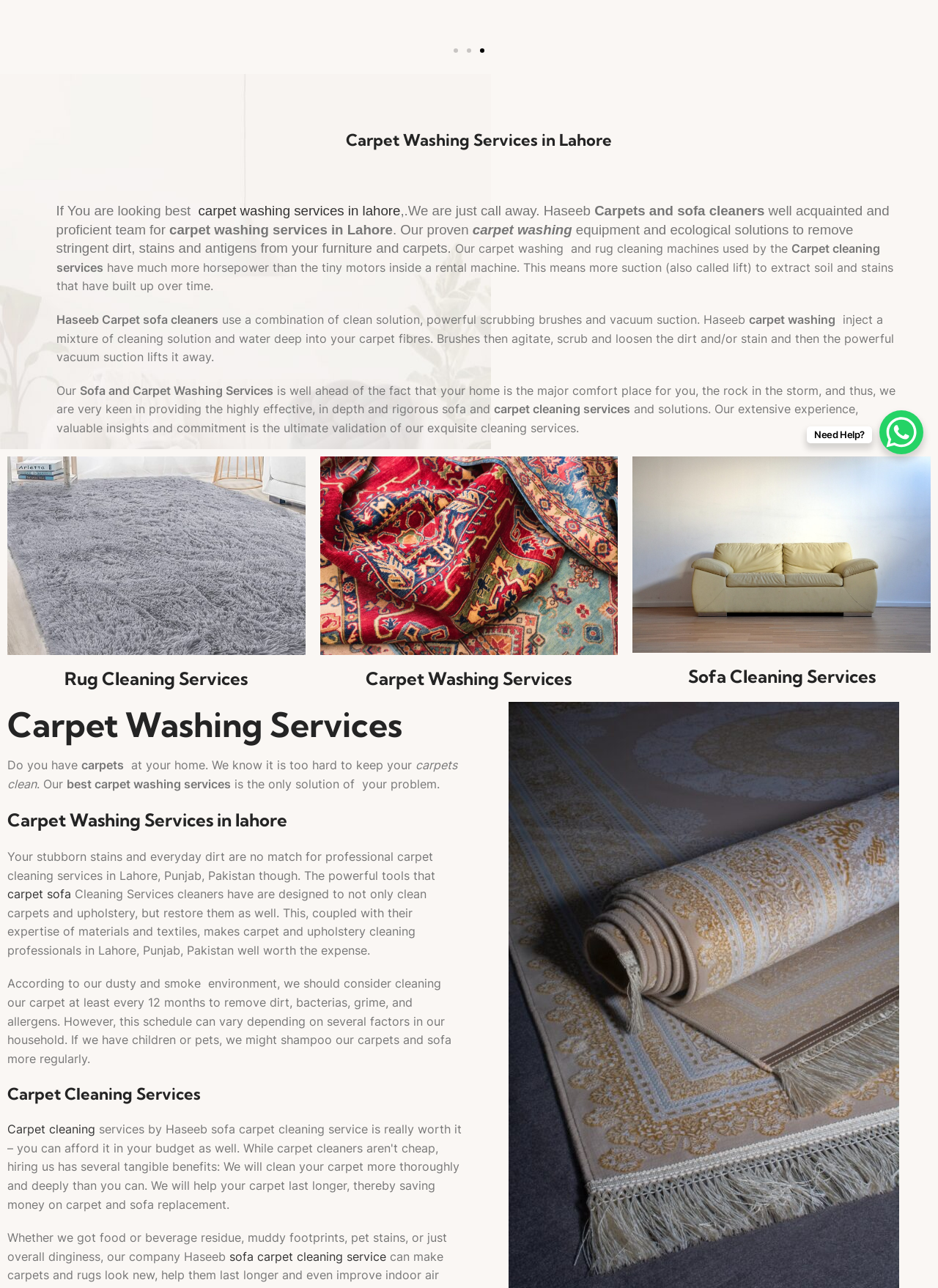Identify the bounding box coordinates for the UI element mentioned here: "Services". Provide the coordinates as four float values between 0 and 1, i.e., [left, top, right, bottom].

None